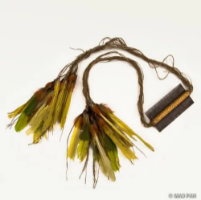Given the content of the image, can you provide a detailed answer to the question?
Where is the comb currently housed?

The caption states that the comb is part of the collection from the Peter the Great Museum of Anthropology and Ethnography (Kunstkamera) RAS, which implies that the comb is currently housed in this museum.